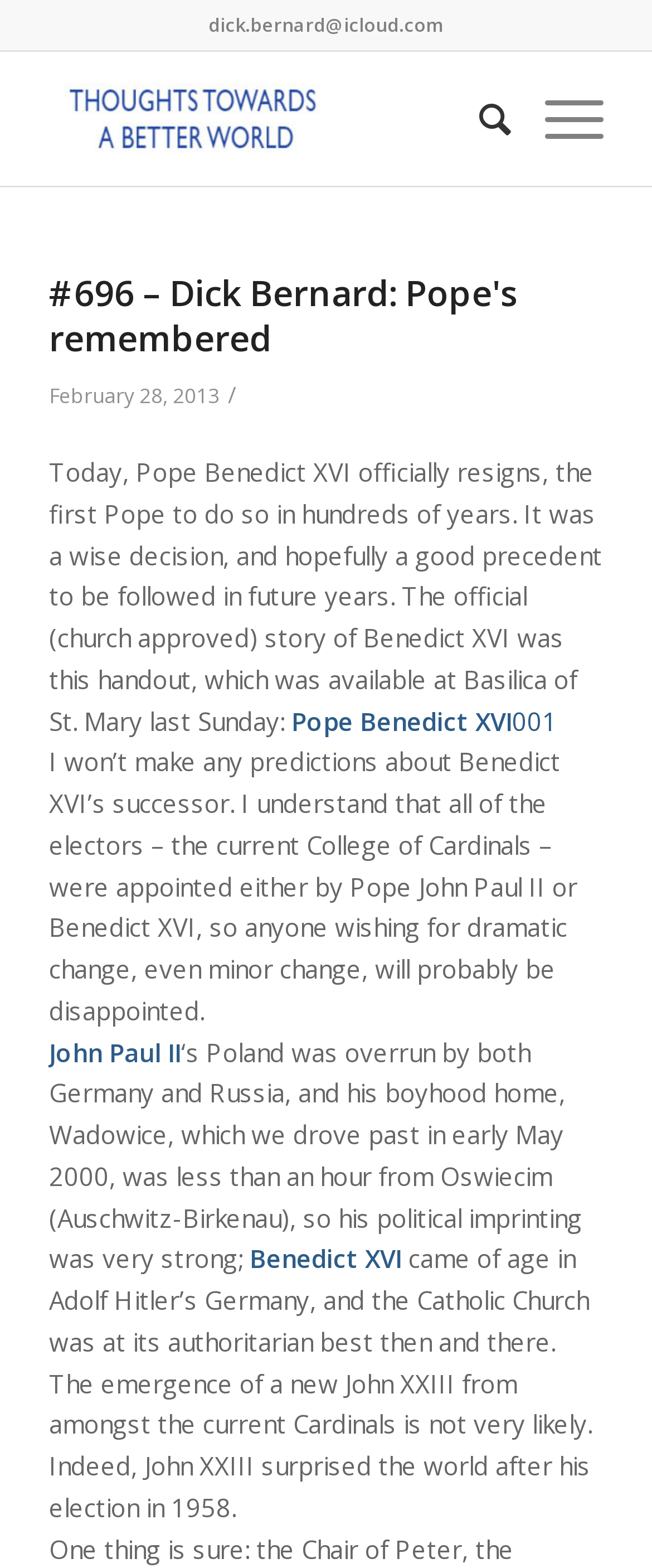What is the name of the blog?
Based on the screenshot, provide your answer in one word or phrase.

Thoughts Towards a Better World